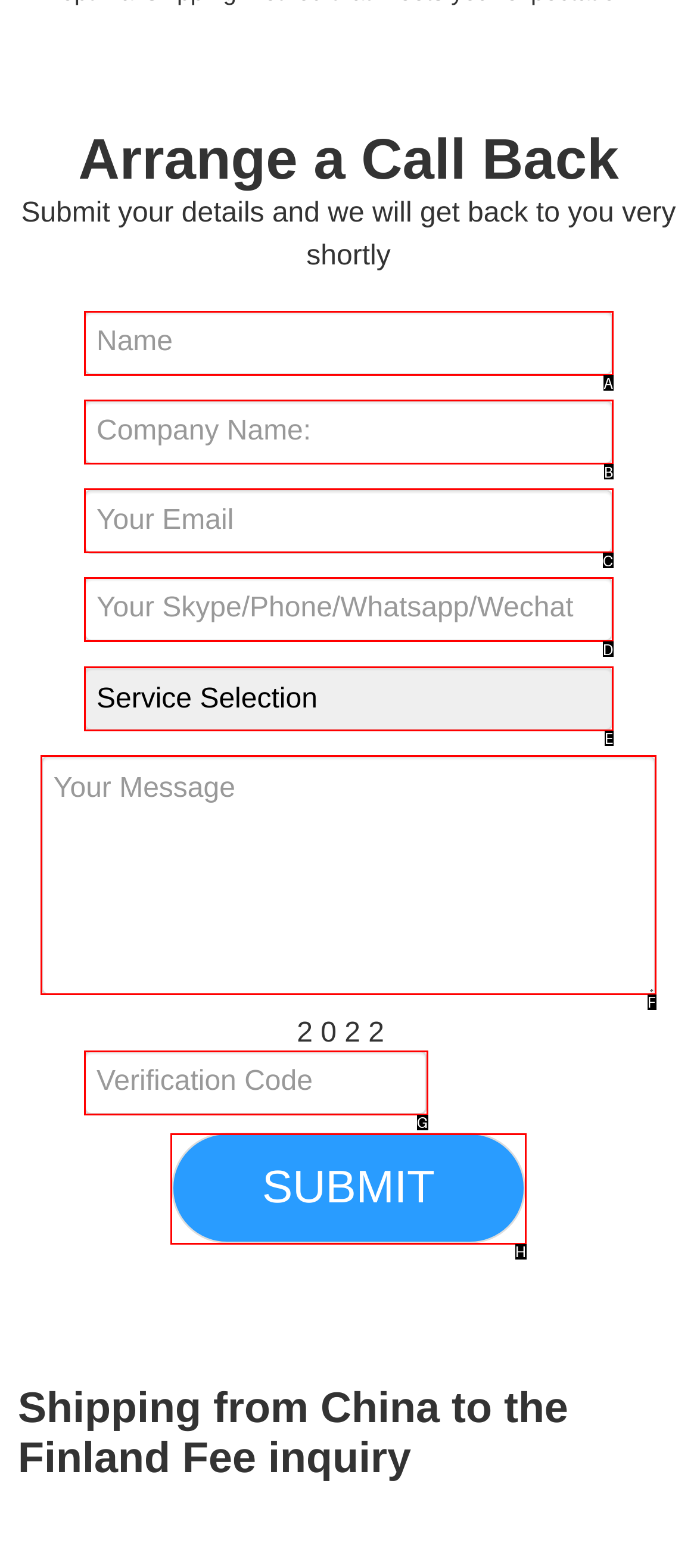From the given options, choose the one to complete the task: Enter the verification code
Indicate the letter of the correct option.

G